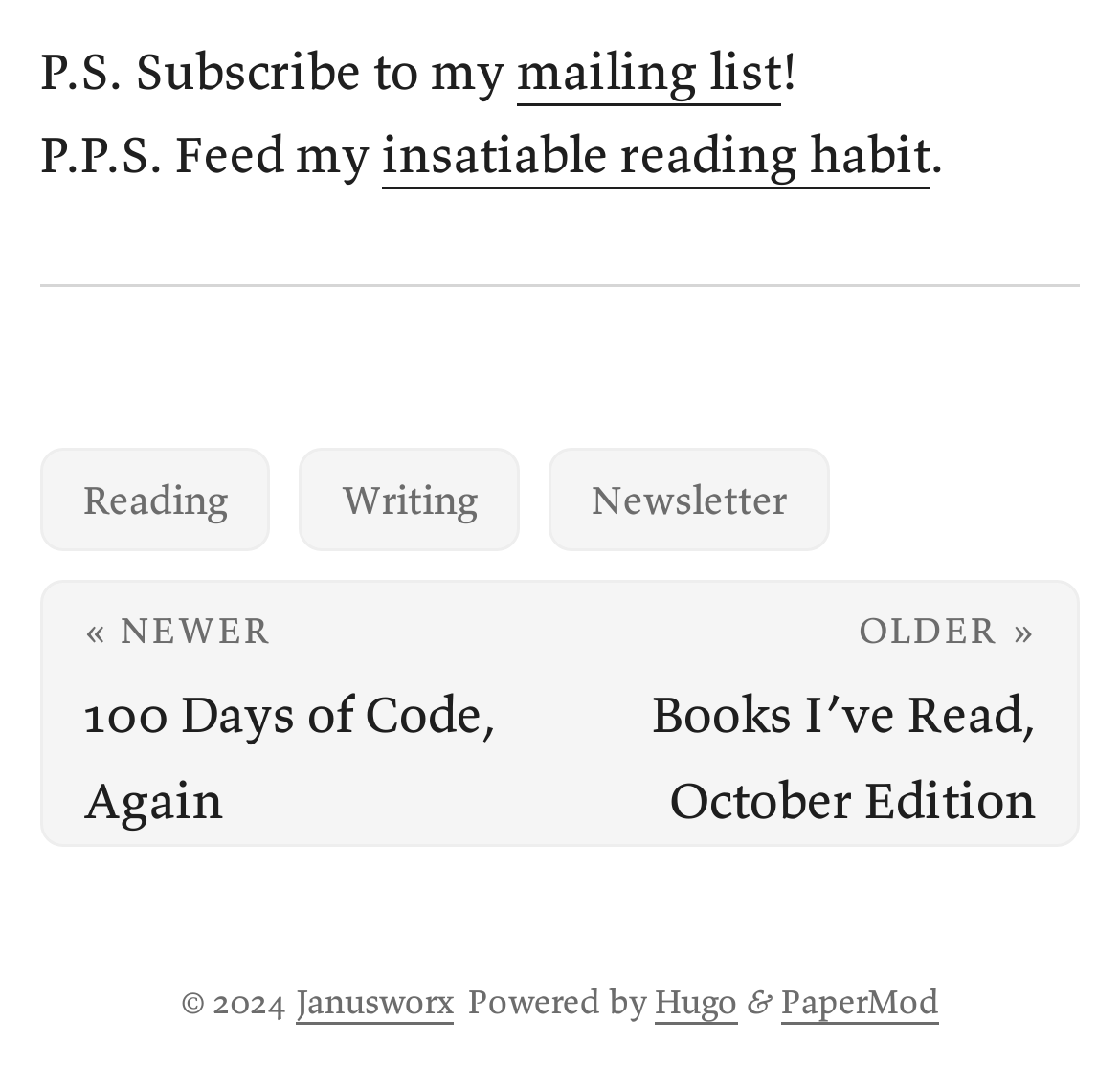Specify the bounding box coordinates of the element's region that should be clicked to achieve the following instruction: "Subscribe to the mailing list". The bounding box coordinates consist of four float numbers between 0 and 1, in the format [left, top, right, bottom].

[0.462, 0.035, 0.697, 0.095]